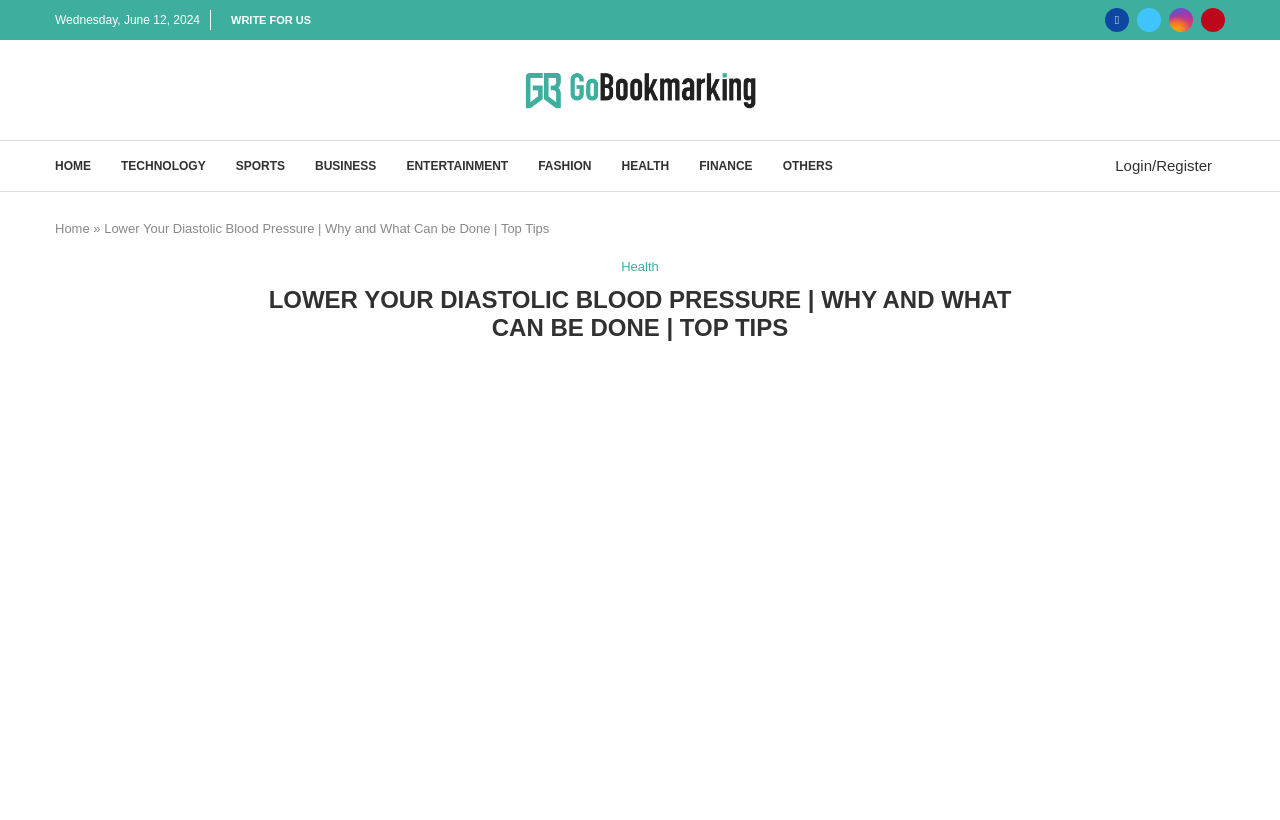Please locate and retrieve the main header text of the webpage.

LOWER YOUR DIASTOLIC BLOOD PRESSURE | WHY AND WHAT CAN BE DONE | TOP TIPS